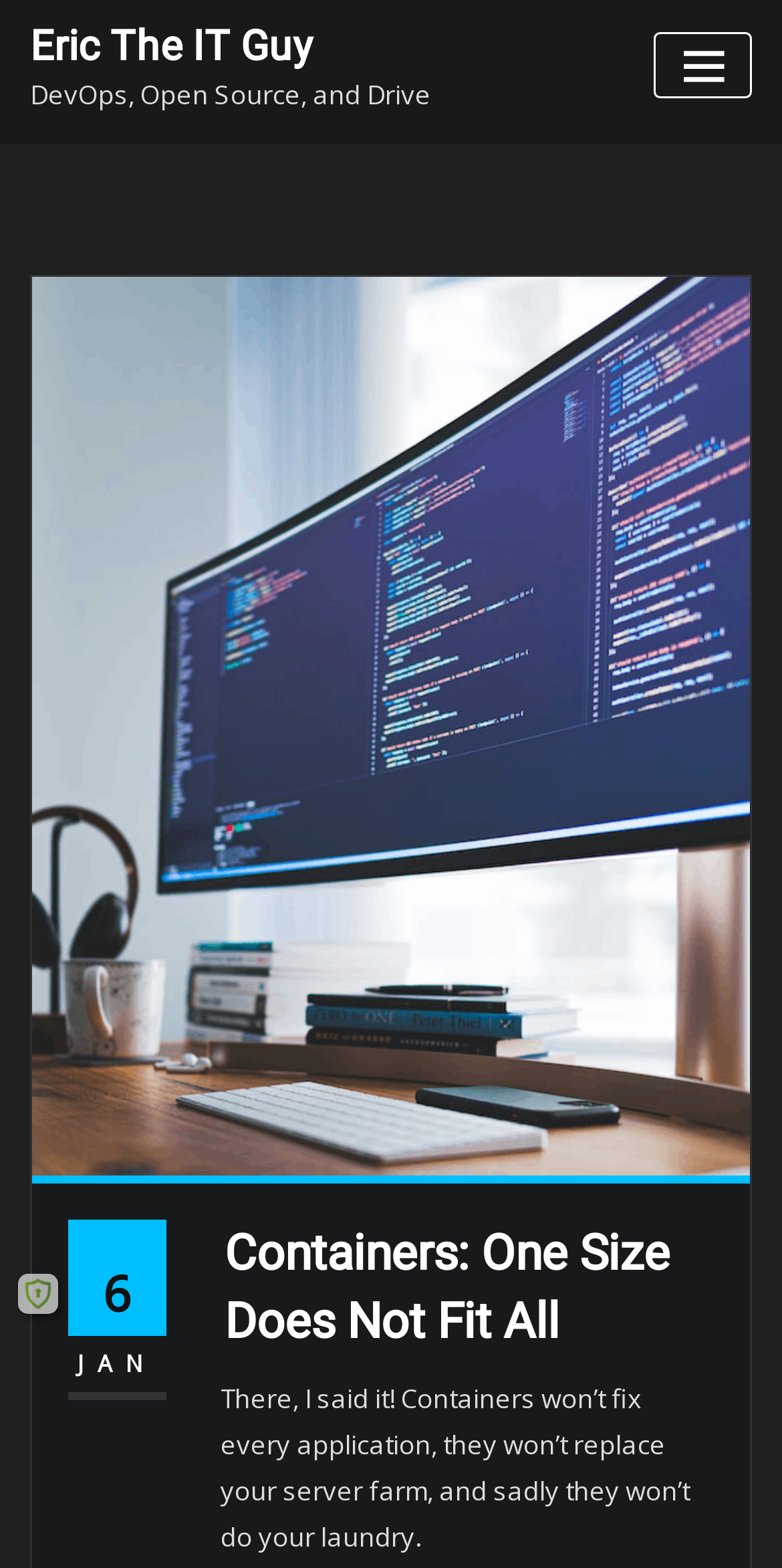How many links are there in the navigation menu?
Based on the content of the image, thoroughly explain and answer the question.

The navigation menu is represented by the 'Toggle navigation' button. Upon expanding it, we can see that there is only one link inside, which is the 'Eric The IT Guy' link.